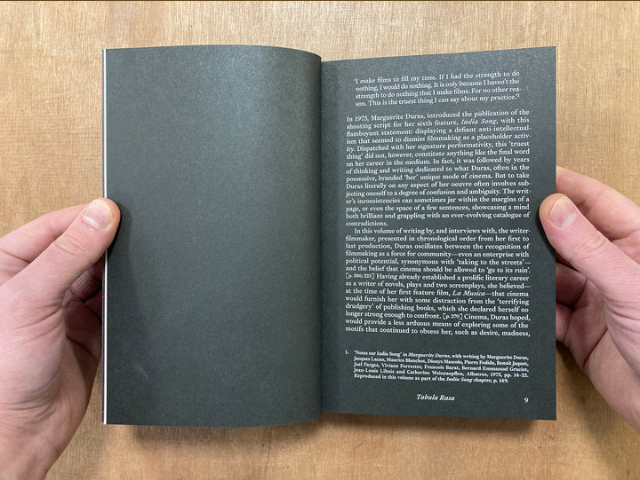What is the color of the left page?
Please answer the question with a detailed and comprehensive explanation.

The image shows a clear distinction between the left and right pages of the book. The left page is plain and has a black background, which suggests that it might be a divider or a blank page, whereas the right page has a passage of text.